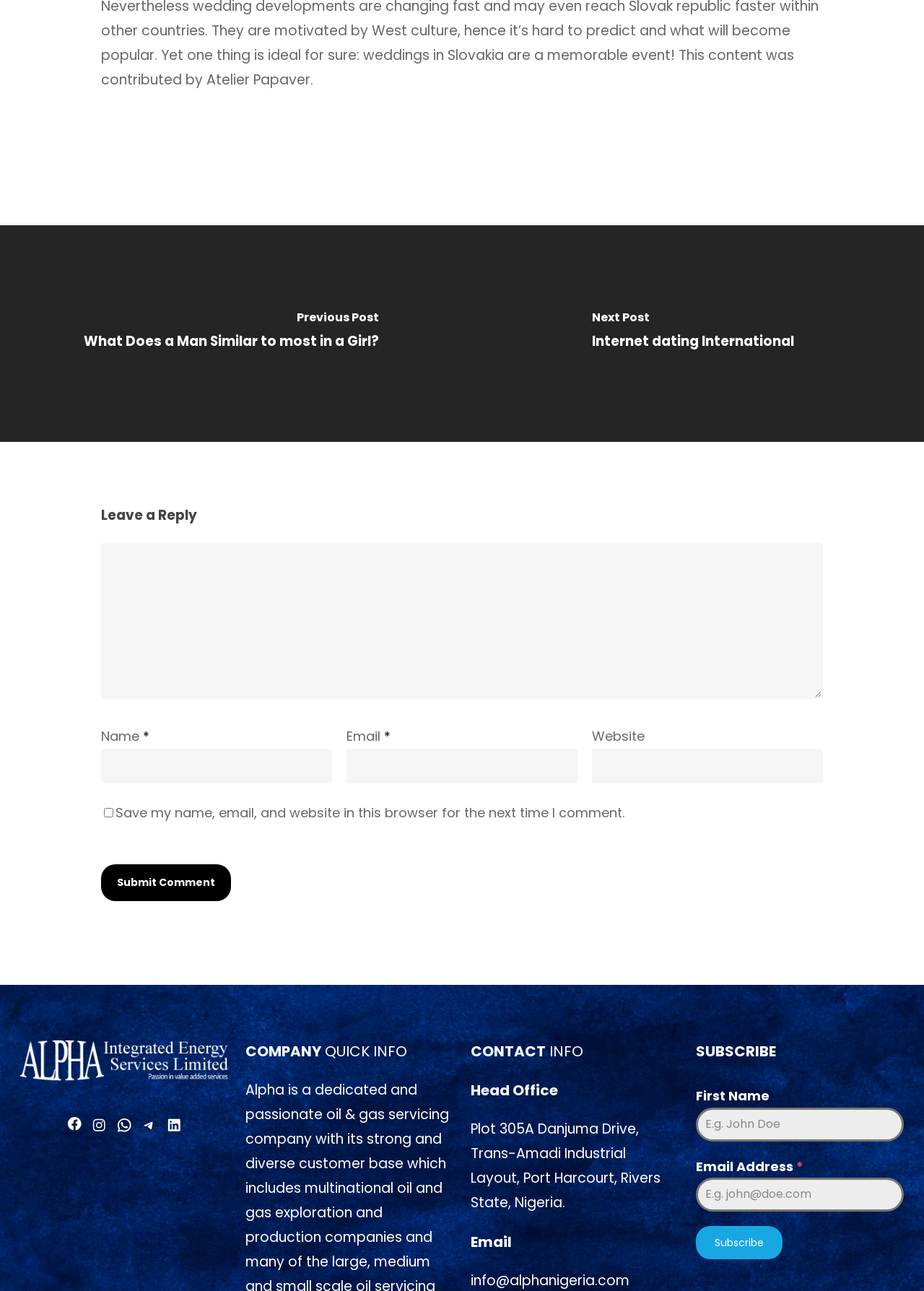Can you pinpoint the bounding box coordinates for the clickable element required for this instruction: "Leave a reply"? The coordinates should be four float numbers between 0 and 1, i.e., [left, top, right, bottom].

[0.109, 0.391, 0.891, 0.407]